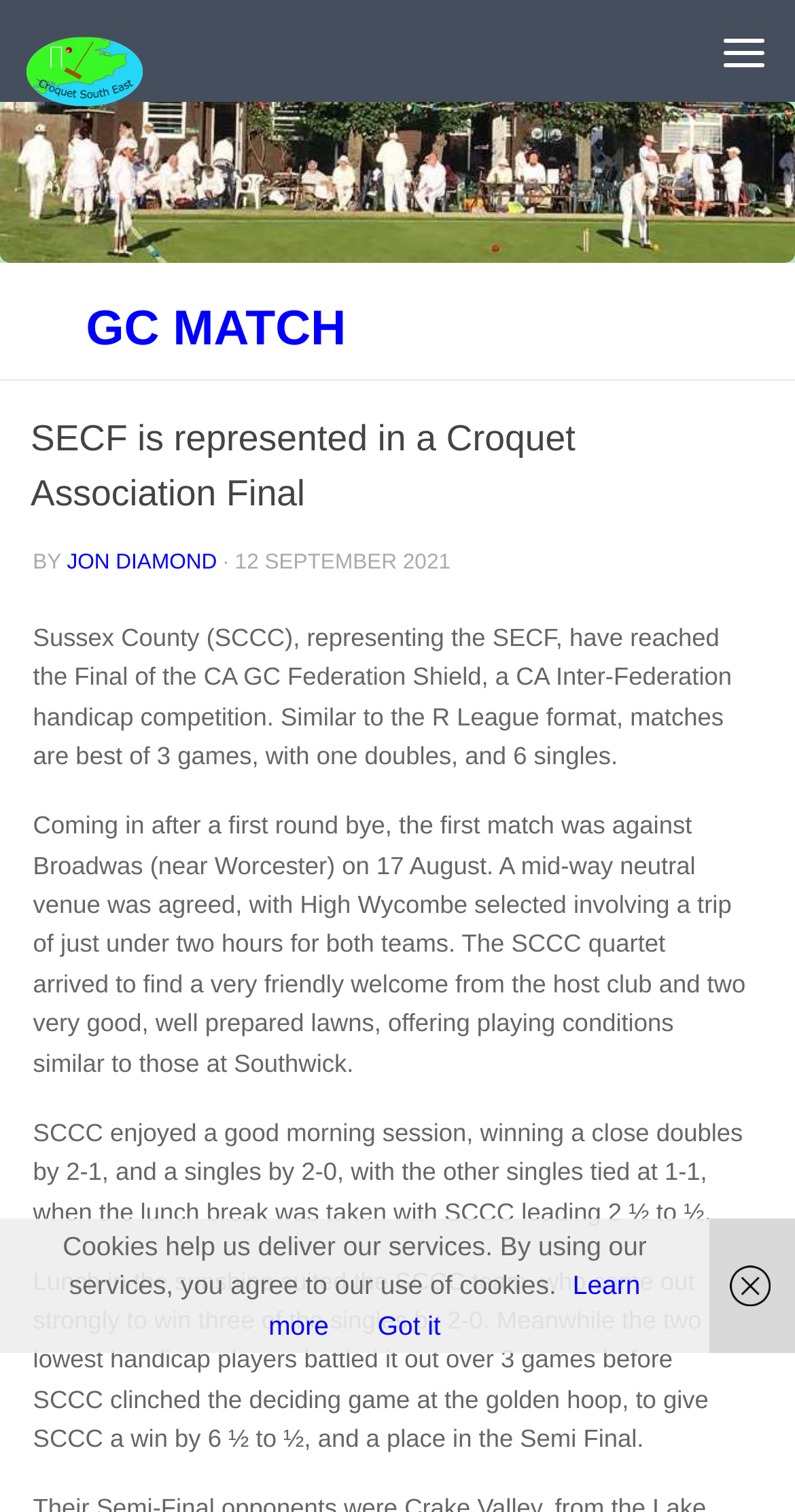Analyze the image and provide a detailed answer to the question: Who is the author of the article?

The webpage does not provide explicit information about the author of the article. There is no 'by' or 'author' section that indicates who wrote the article.